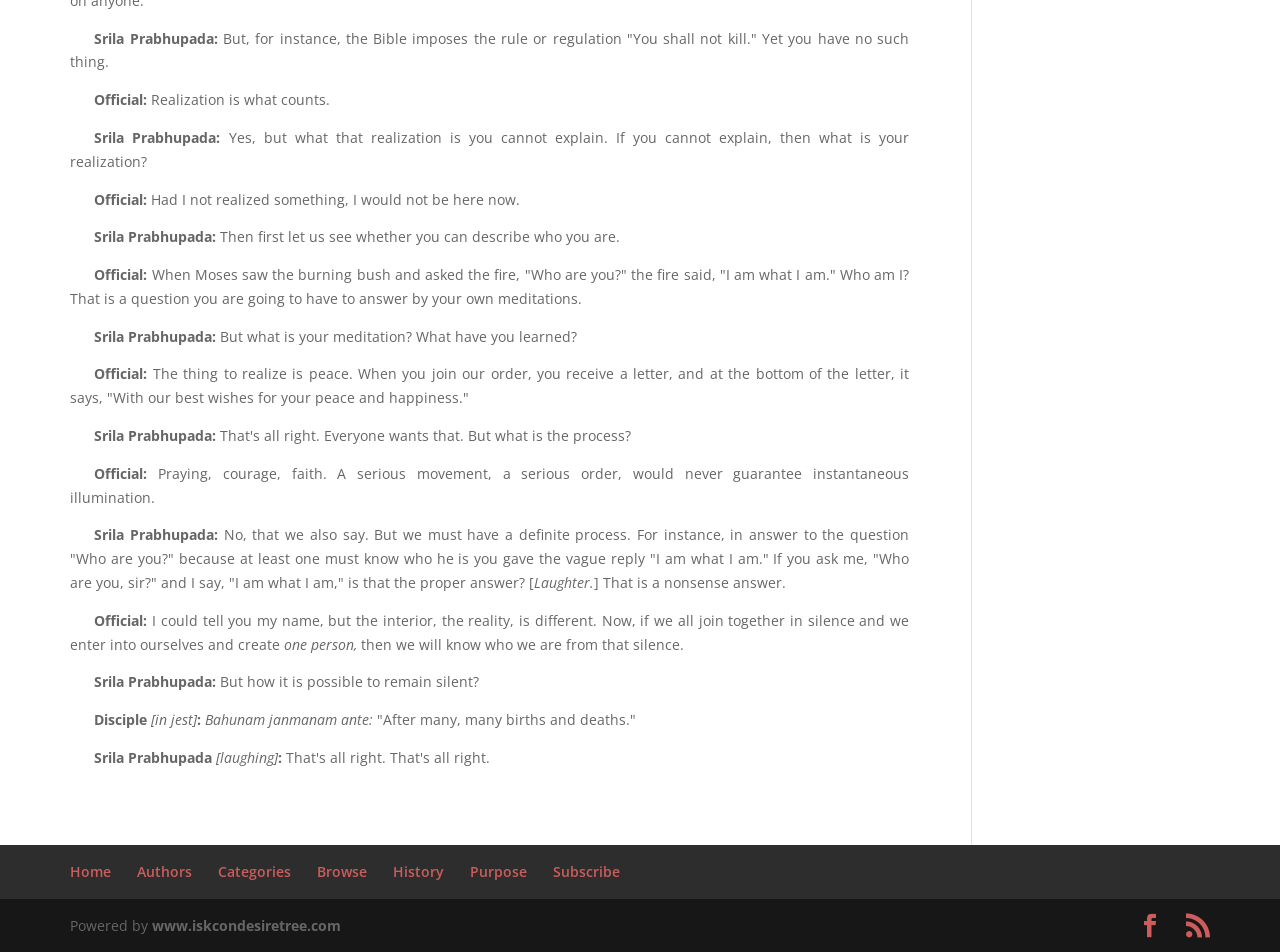What is the tone of the conversation?
Using the image as a reference, give an elaborate response to the question.

The conversation on this webpage has a serious tone, as it discusses important topics related to spirituality and self-realization. However, there are also moments of humor, as indicated by the '[laughing]' notation in the conversation.